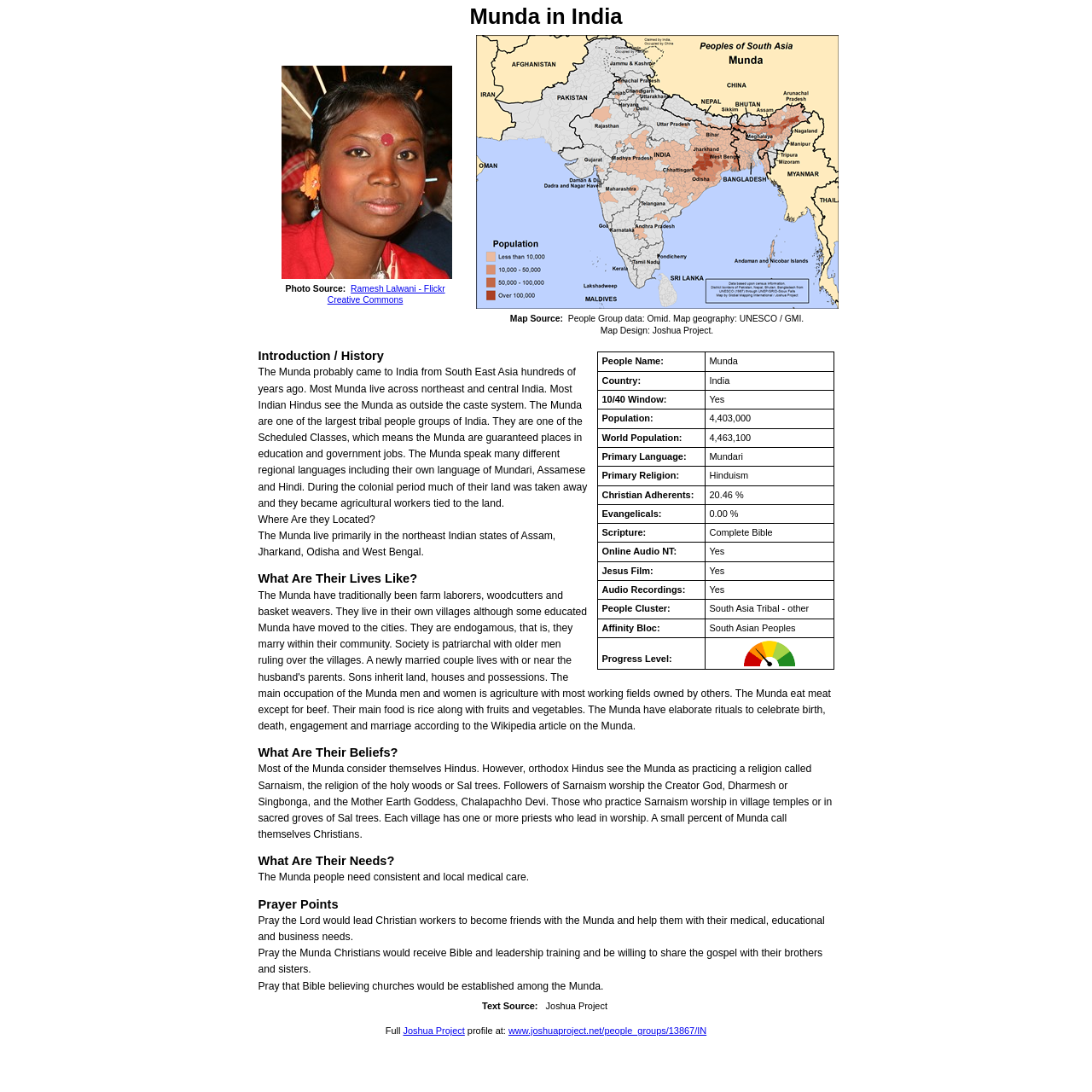What is the population of the Munda?
Provide an in-depth and detailed explanation in response to the question.

The population of the Munda is mentioned in the table with the label 'Population:'